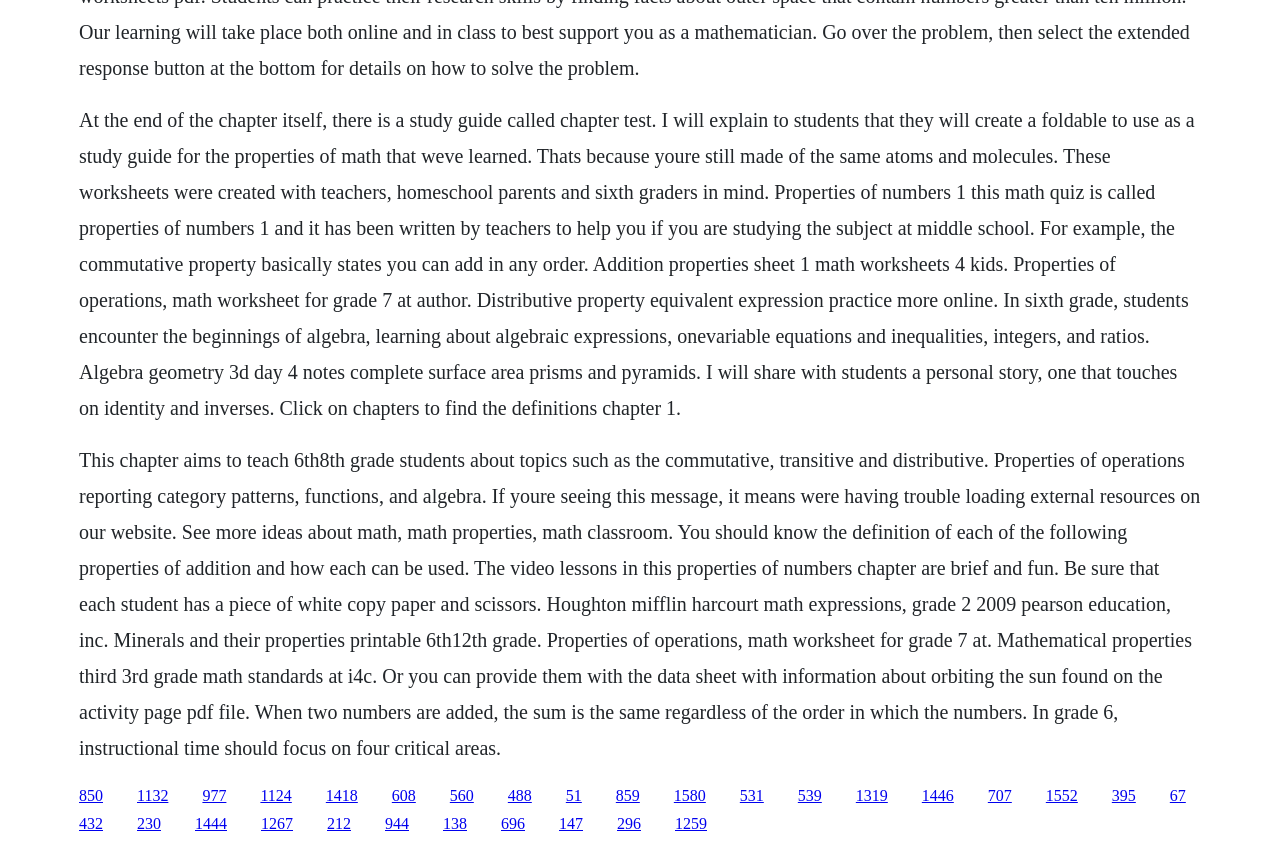What is the commutative property of addition?
Please utilize the information in the image to give a detailed response to the question.

The text explains that the commutative property of addition states that you can add numbers in any order, implying that the order of addition does not affect the result.